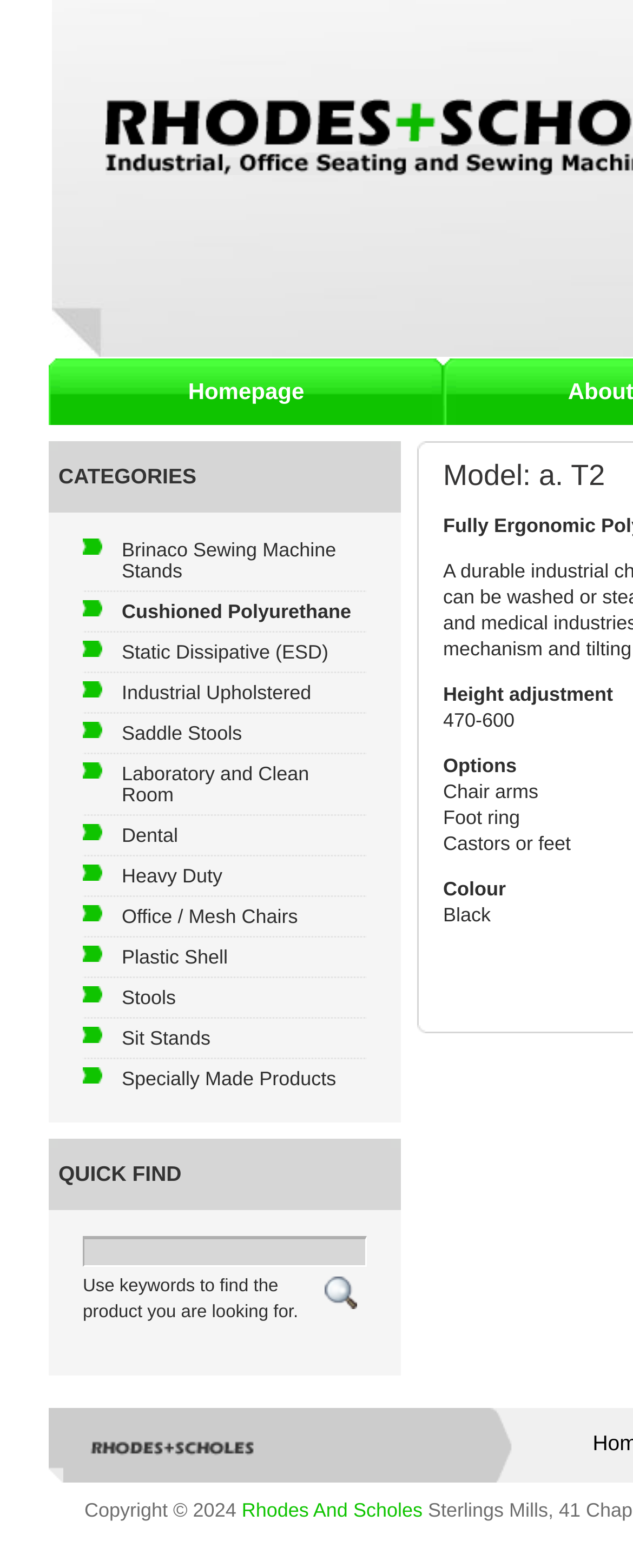Predict the bounding box coordinates of the UI element that matches this description: "Homepage". The coordinates should be in the format [left, top, right, bottom] with each value between 0 and 1.

[0.095, 0.229, 0.683, 0.271]